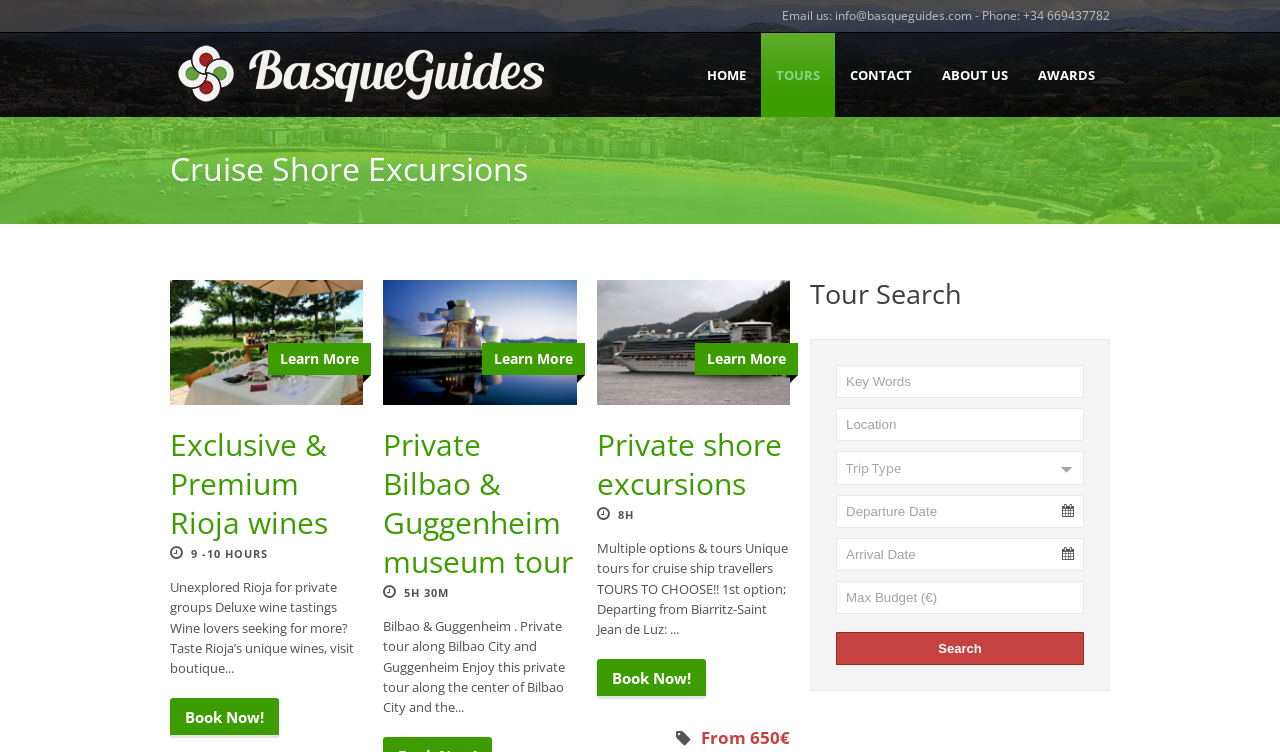What is the phone number to contact Basque Guides?
Based on the screenshot, provide a one-word or short-phrase response.

+34 669437782